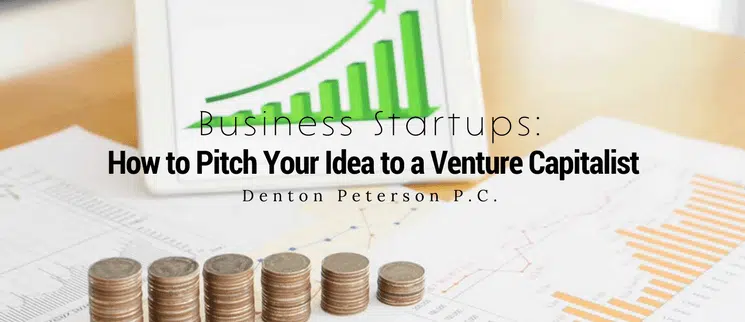Can you look at the image and give a comprehensive answer to the question:
Who is the target audience of the article?

The target audience of the article is aspiring entrepreneurs seeking funding for their startups, as indicated by the emphasis on effectively pitching business ideas to attract venture capitalists.